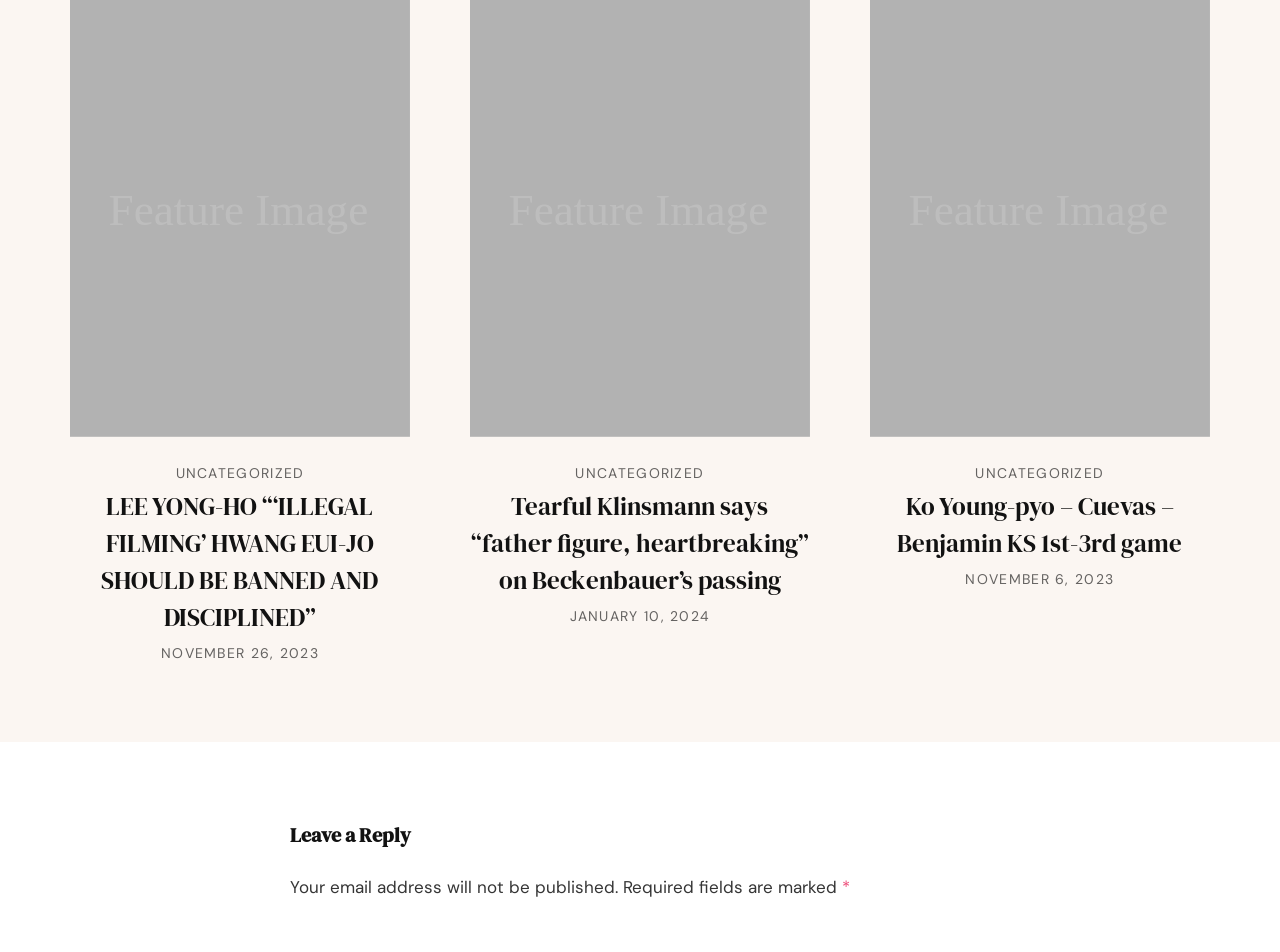What is the date of the second article?
Look at the webpage screenshot and answer the question with a detailed explanation.

The date of the second article can be found in the header section, where it is written as 'JANUARY 10, 2024' in a link element.